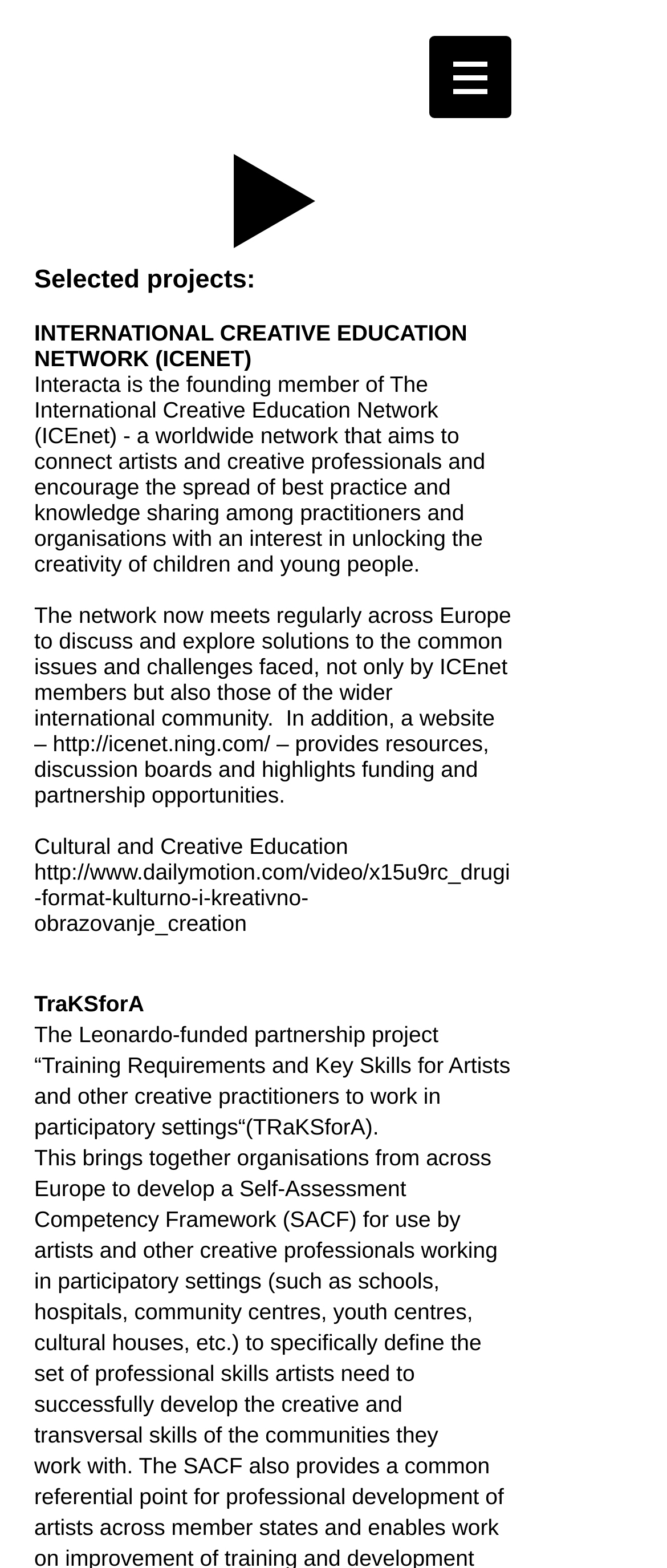Give a concise answer of one word or phrase to the question: 
What is the name of the network founded by Interacta?

ICEnet